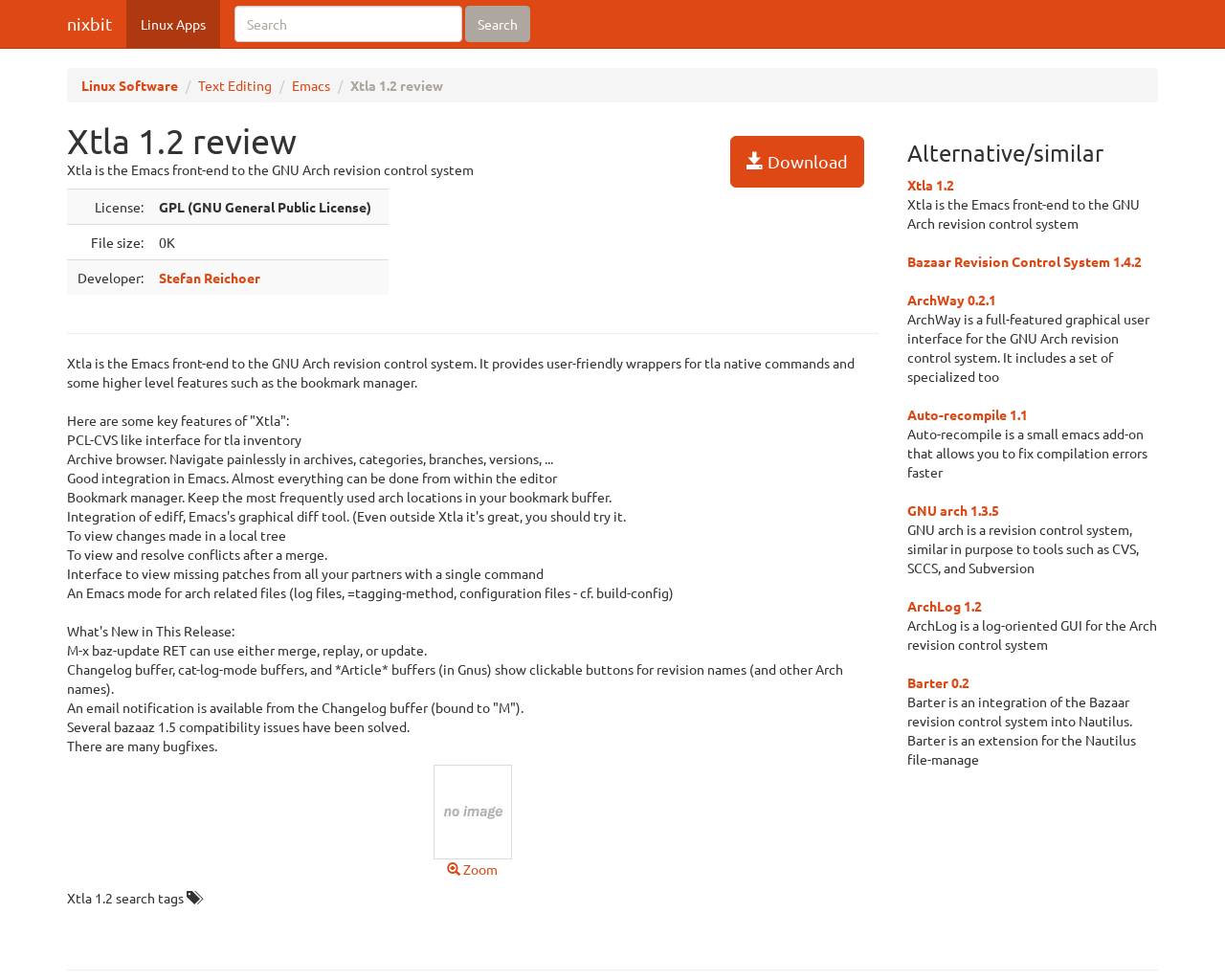Provide an in-depth caption for the webpage.

This webpage is about Xtla 1.2, a software for revision control. At the top, there are several links to related websites, including "nixbit", "Linux Apps", and "Linux Software". Below these links, there is a search bar with a "Search" button. 

On the left side, there is a main section that contains information about Xtla 1.2. It starts with a heading "Xtla 1.2 review" and a download link. Below this, there is a brief description of Xtla, which is an Emacs front-end to the GNU Arch revision control system. 

Following this, there is a table that displays some key information about Xtla, including its license, file size, and developer. To the right of this table, there is a 0-star award image from rbytes.net.

Below the table, there is a separator line, and then a detailed description of Xtla's features, including its interface, bookmark manager, and integration with Emacs. 

Further down, there are several paragraphs of text that describe Xtla's features in more detail, including its ability to view changes, resolve conflicts, and interface with arch-related files.

On the right side, there is a section titled "Alternative/similar" that lists several other software alternatives to Xtla, including Bazaar Revision Control System, ArchWay, Auto-recompile, GNU arch, ArchLog, and Barter. Each of these alternatives has a brief description and a link to its website.

At the very bottom of the page, there is a screenshot of Xtla 1.2 with a zoom option, and a search tags section.